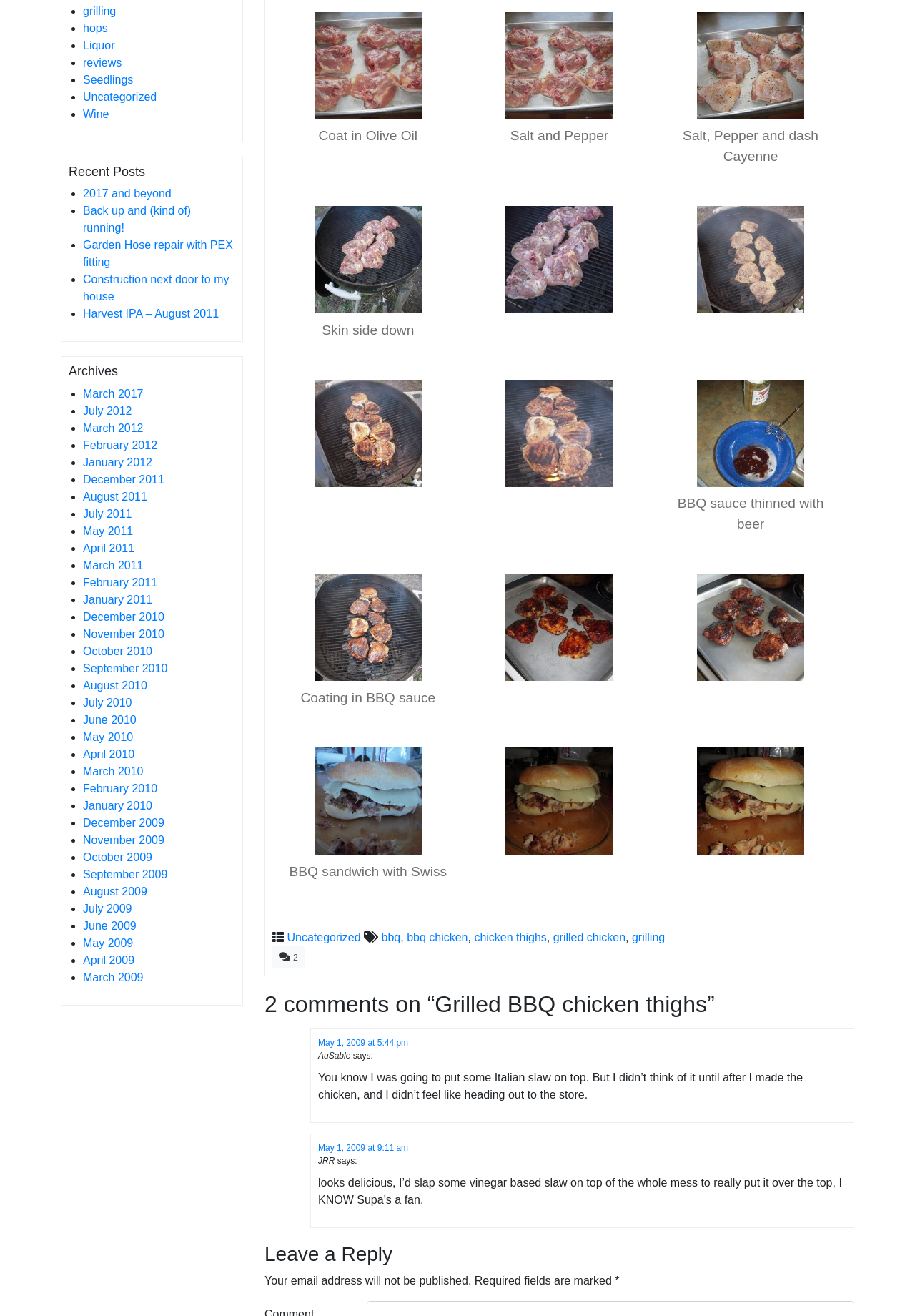Determine the bounding box coordinates of the region that needs to be clicked to achieve the task: "Enter your name in the 'Name' field".

None